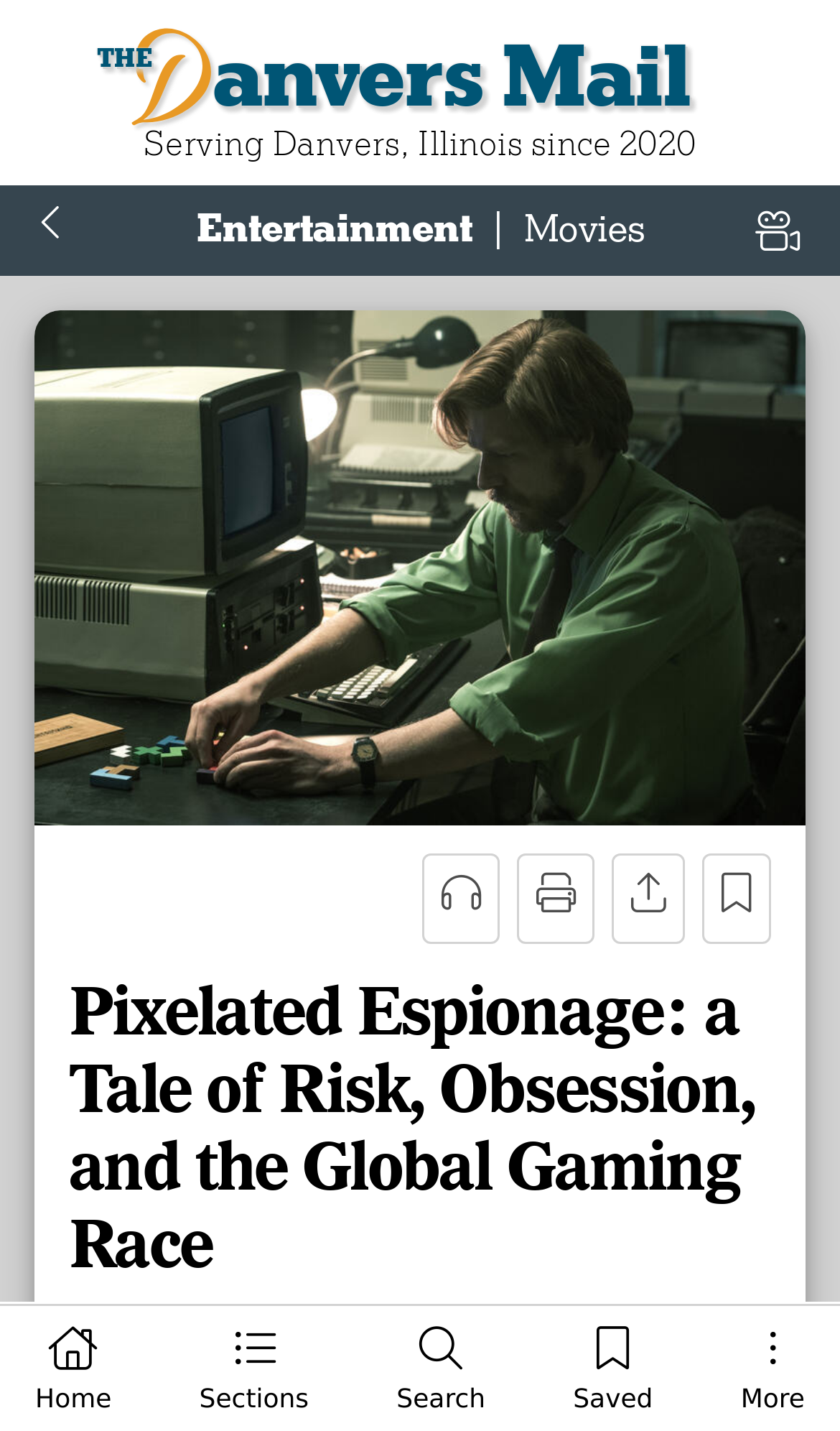Provide the bounding box coordinates for the UI element that is described by this text: "parent_node: Entertainment|Movies". The coordinates should be in the form of four float numbers between 0 and 1: [left, top, right, bottom].

[0.021, 0.13, 0.106, 0.193]